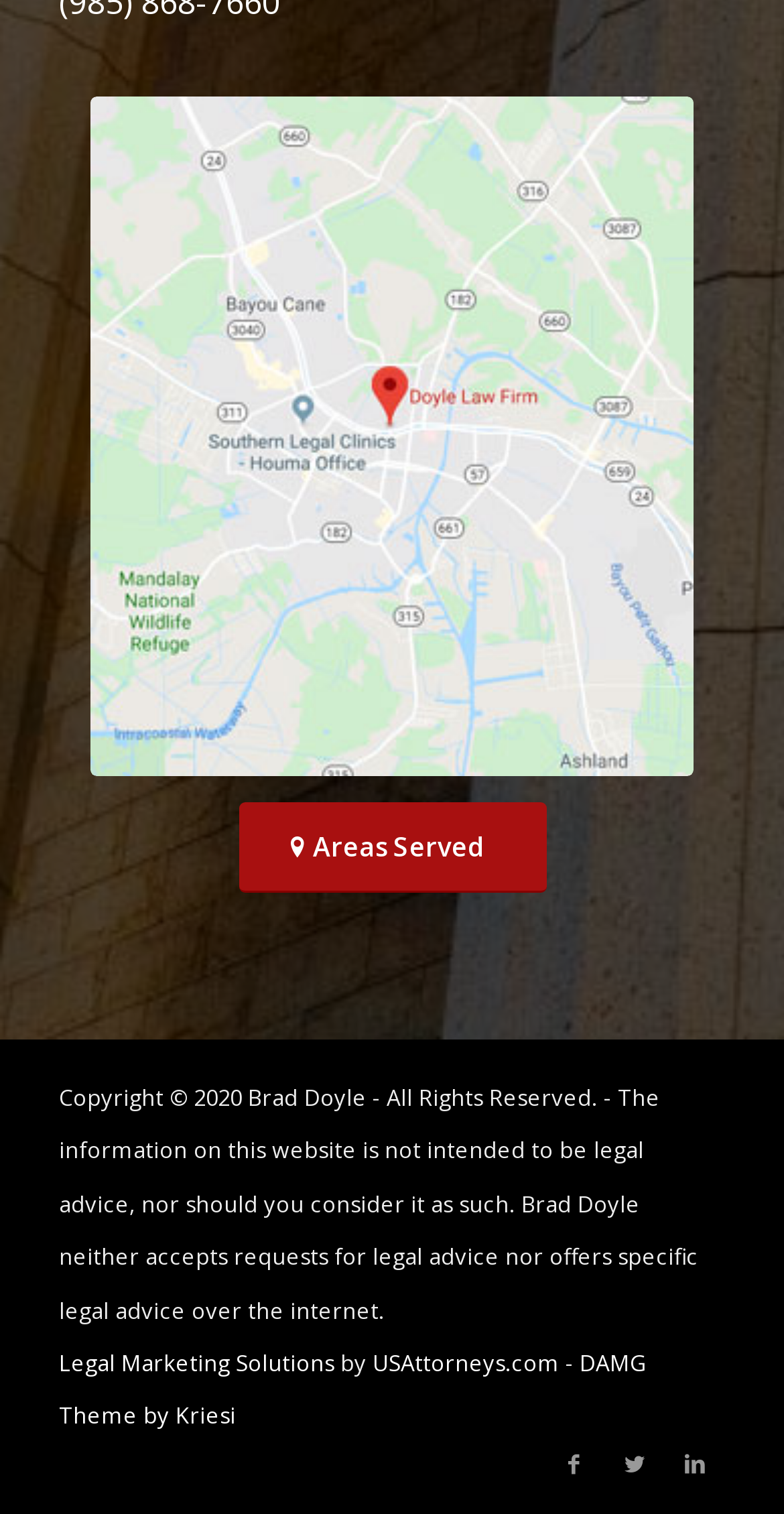Could you highlight the region that needs to be clicked to execute the instruction: "Link to Facebook"?

[0.694, 0.947, 0.771, 0.986]